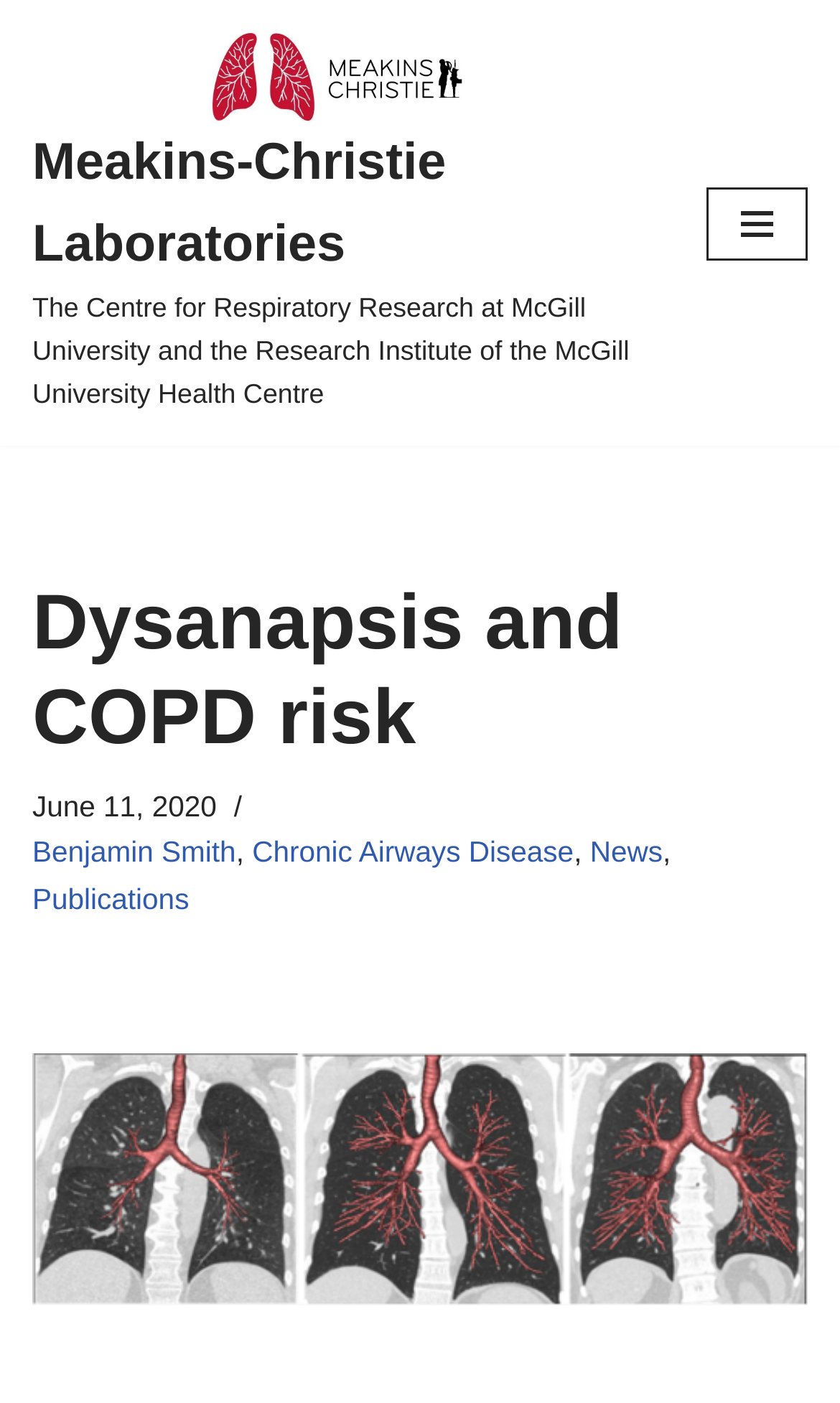Locate the bounding box coordinates of the element to click to perform the following action: 'Read the news article by Benjamin Smith'. The coordinates should be given as four float values between 0 and 1, in the form of [left, top, right, bottom].

[0.038, 0.596, 0.281, 0.619]